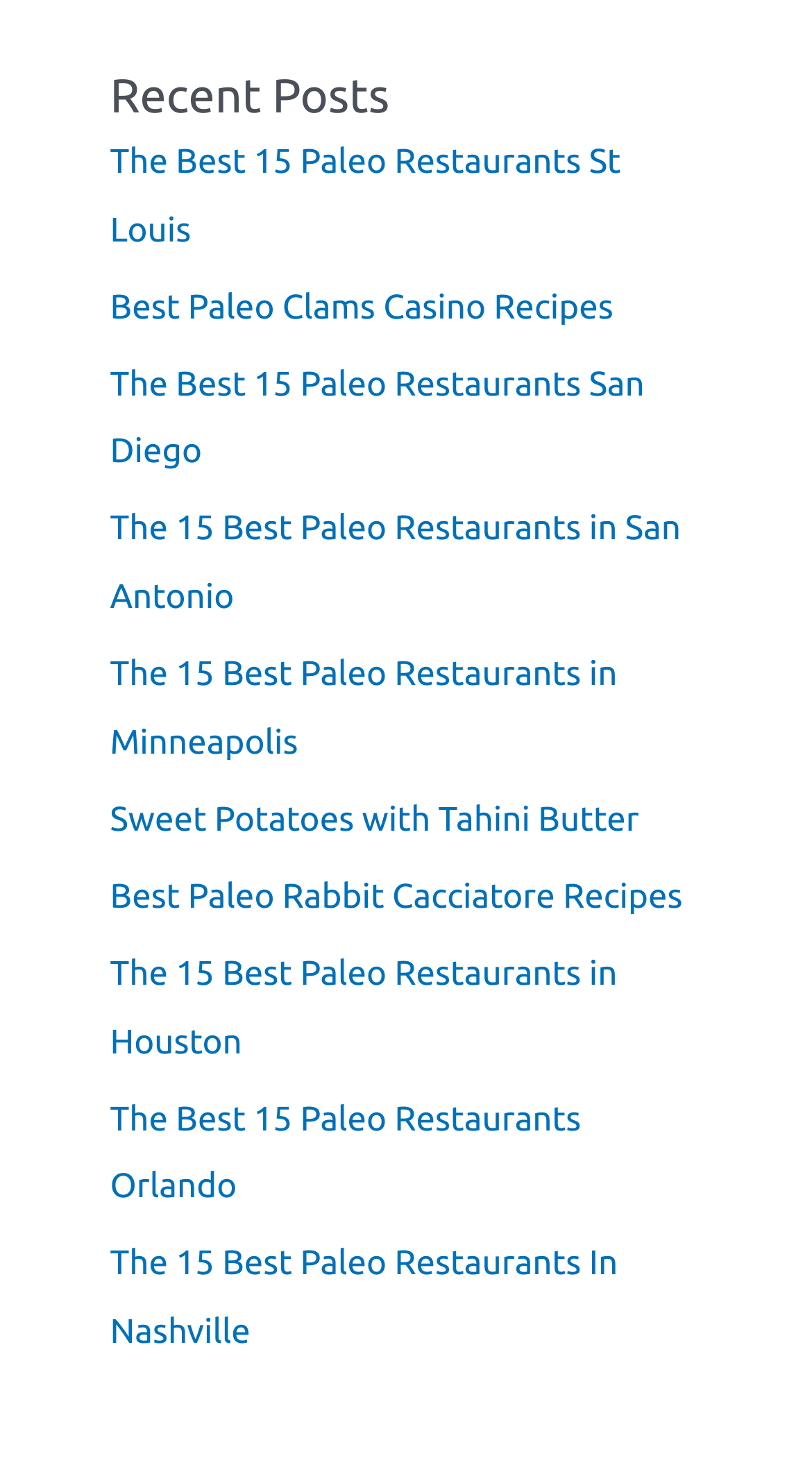How many recipes are mentioned on the webpage?
Using the information from the image, answer the question thoroughly.

I searched for links with recipe-related keywords, such as 'Sweet Potatoes with Tahini Butter', 'Best Paleo Rabbit Cacciatore Recipes', and found three recipe links on the webpage.